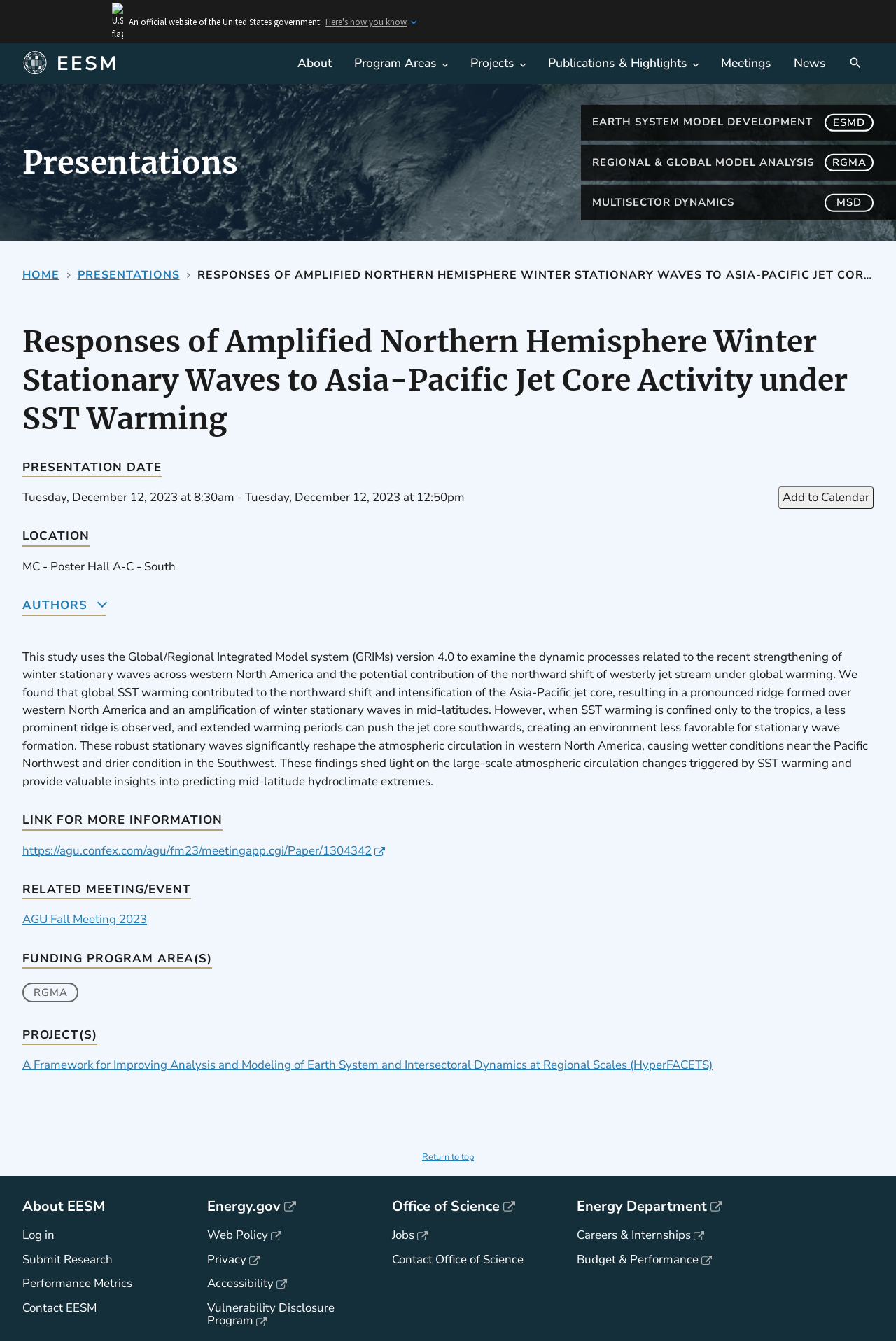Identify the bounding box coordinates of the element to click to follow this instruction: 'click TWITTER'. Ensure the coordinates are four float values between 0 and 1, provided as [left, top, right, bottom].

None